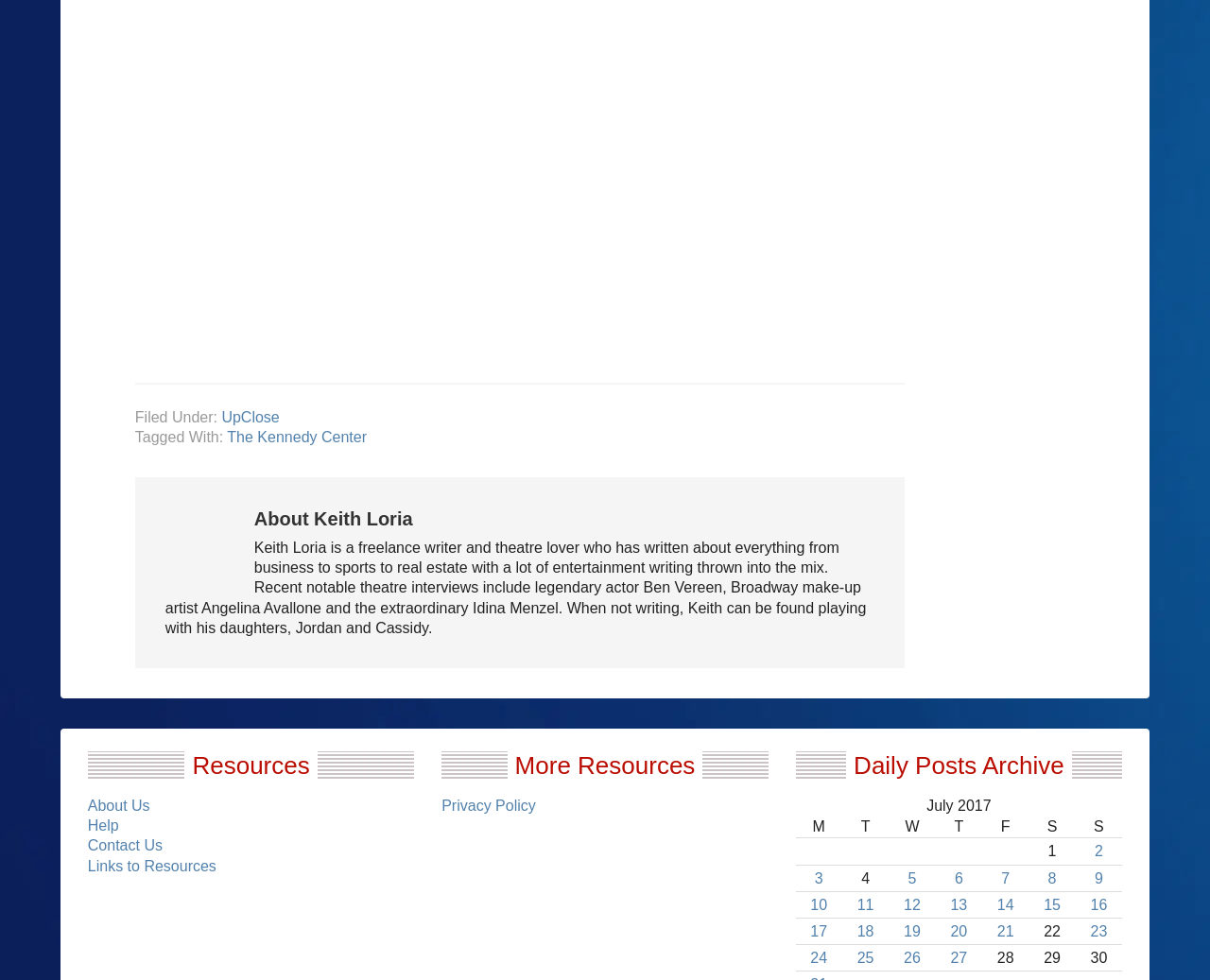Please respond to the question with a concise word or phrase:
How many columns are in the 'Daily Posts Archive' table?

7